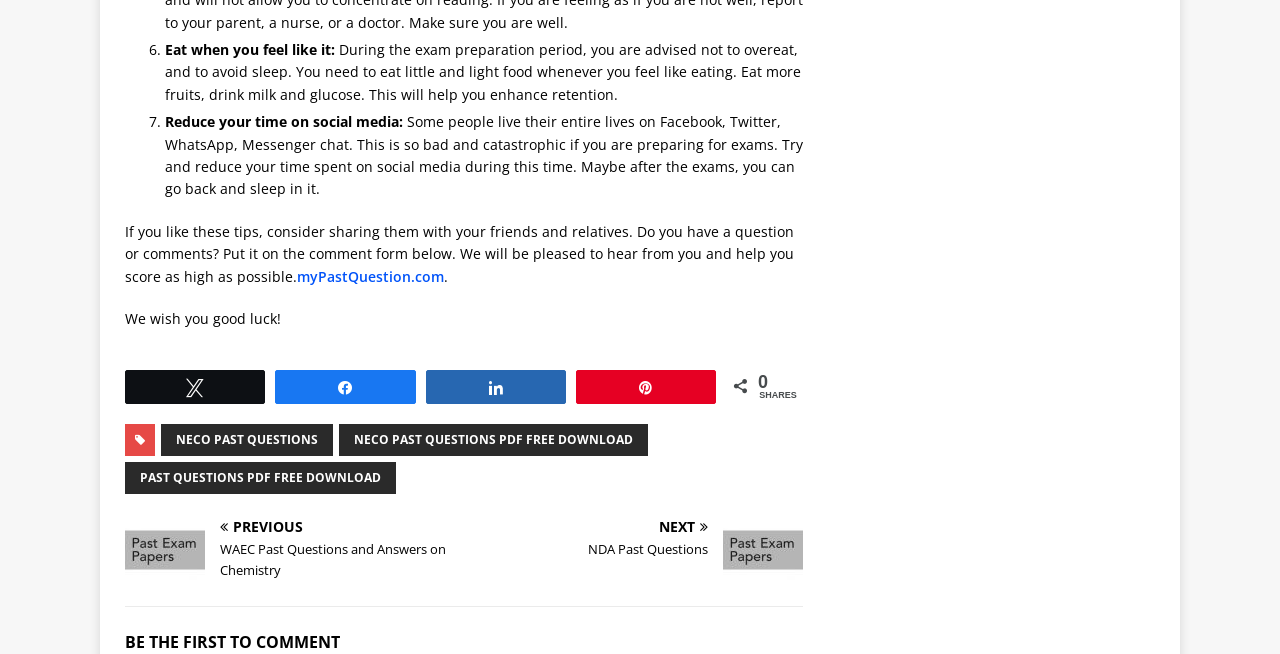Identify the bounding box coordinates of the clickable region to carry out the given instruction: "Share on Twitter".

[0.098, 0.568, 0.206, 0.614]